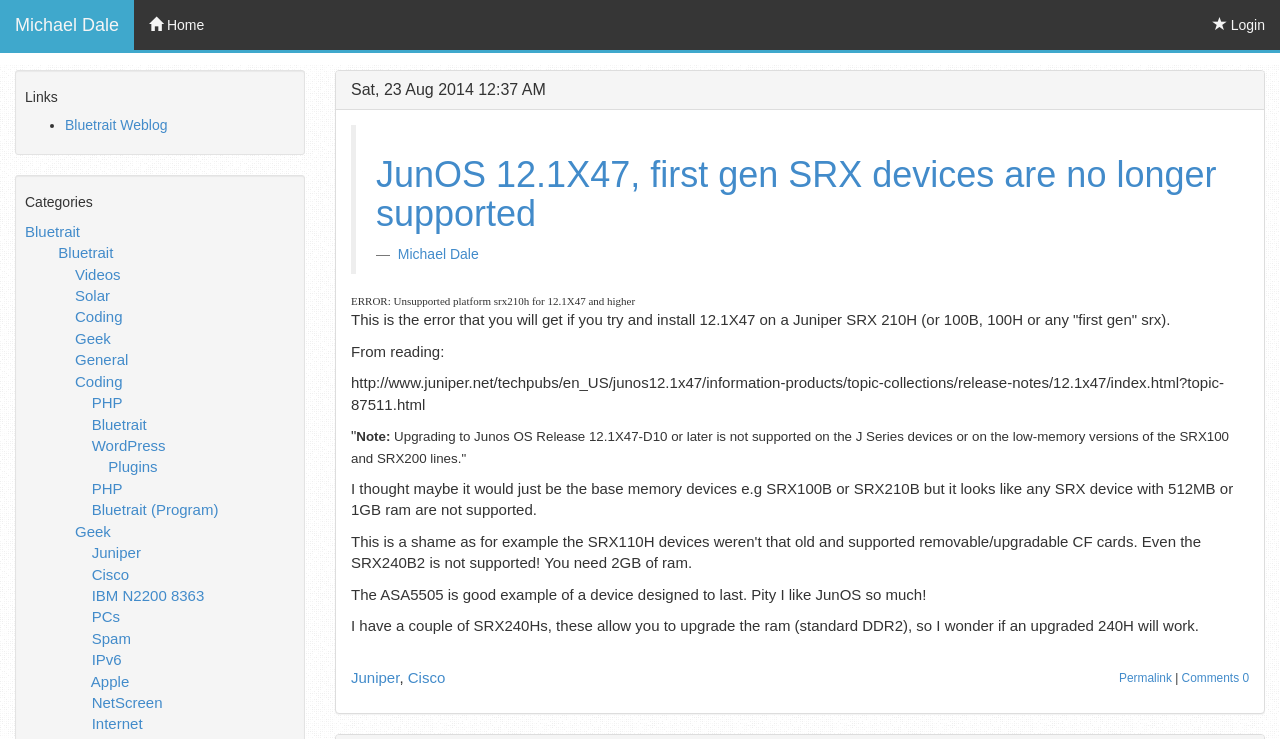From the webpage screenshot, predict the bounding box of the UI element that matches this description: "IBM N2200 8363".

[0.072, 0.794, 0.16, 0.817]